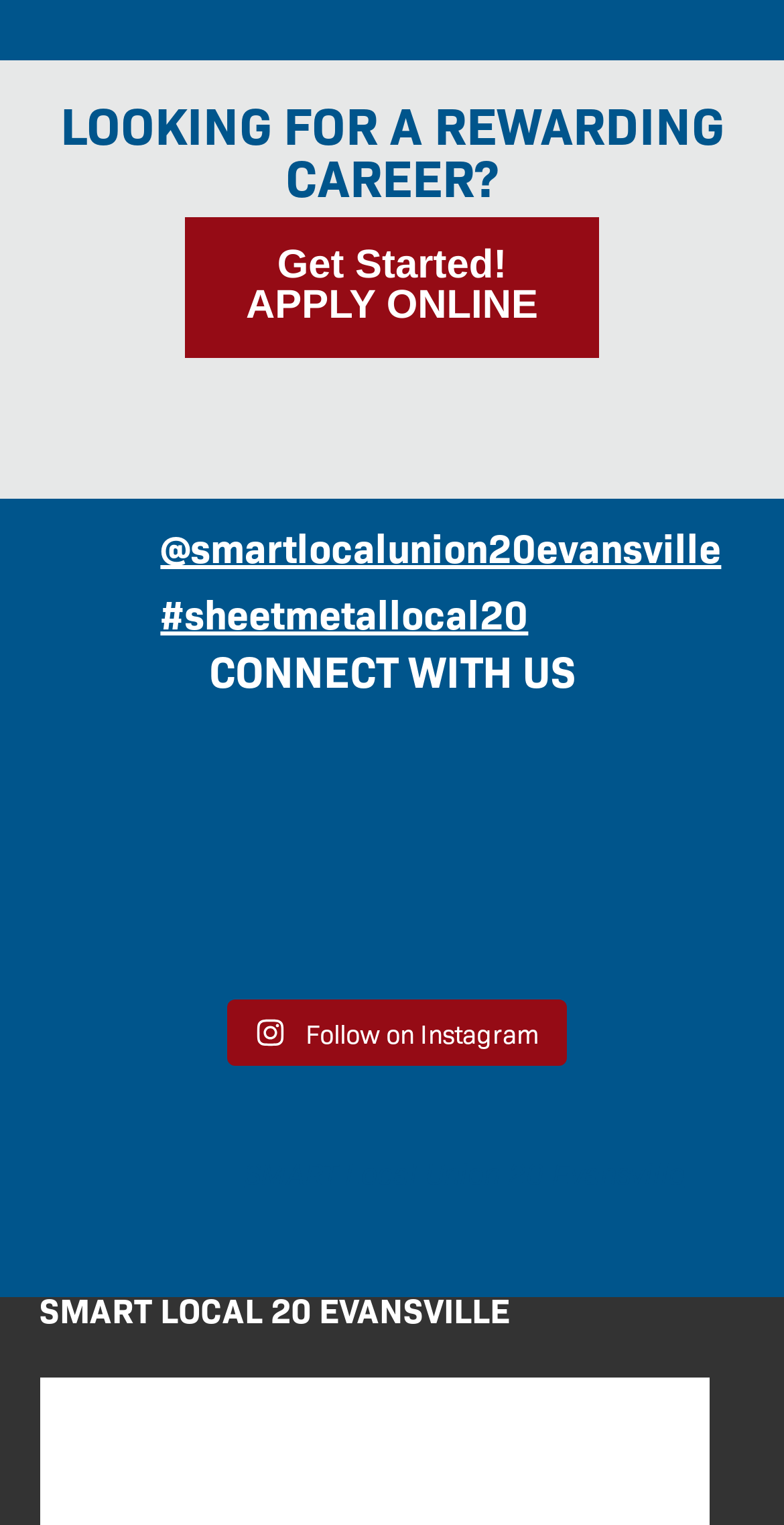How many social media links are there on the webpage?
Kindly give a detailed and elaborate answer to the question.

There are three social media links on the webpage, which are SMART Union Sheet Metal on Instagram, SMART Union Sheet Metal on Facebook, and SMART Union Sheet Metal on Twitter, located at bounding box coordinates of [0.05, 0.345, 0.186, 0.415], [0.659, 0.483, 0.795, 0.553], and [0.814, 0.483, 0.95, 0.553] respectively.